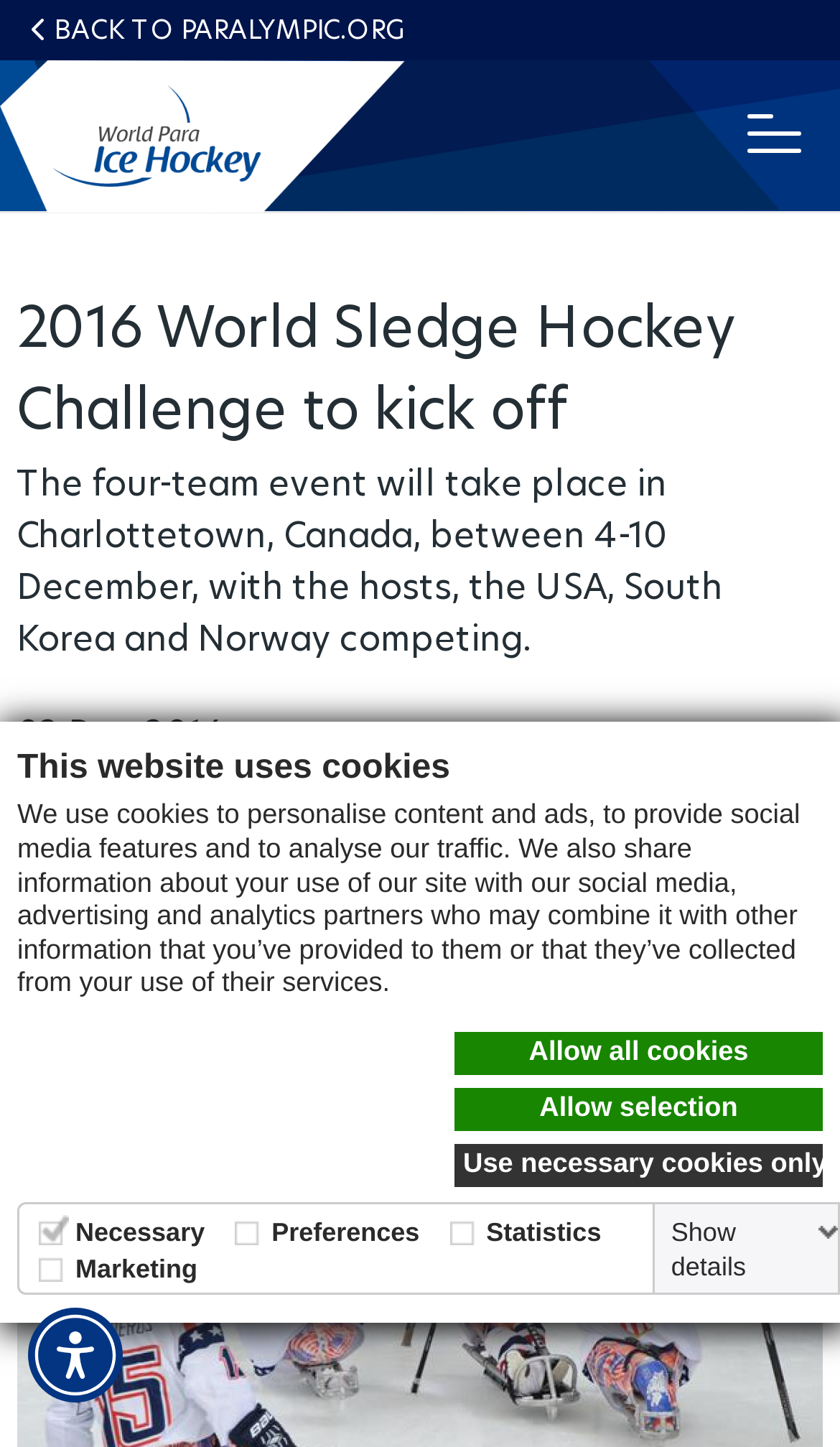Answer in one word or a short phrase: 
How many teams are participating in the event?

4